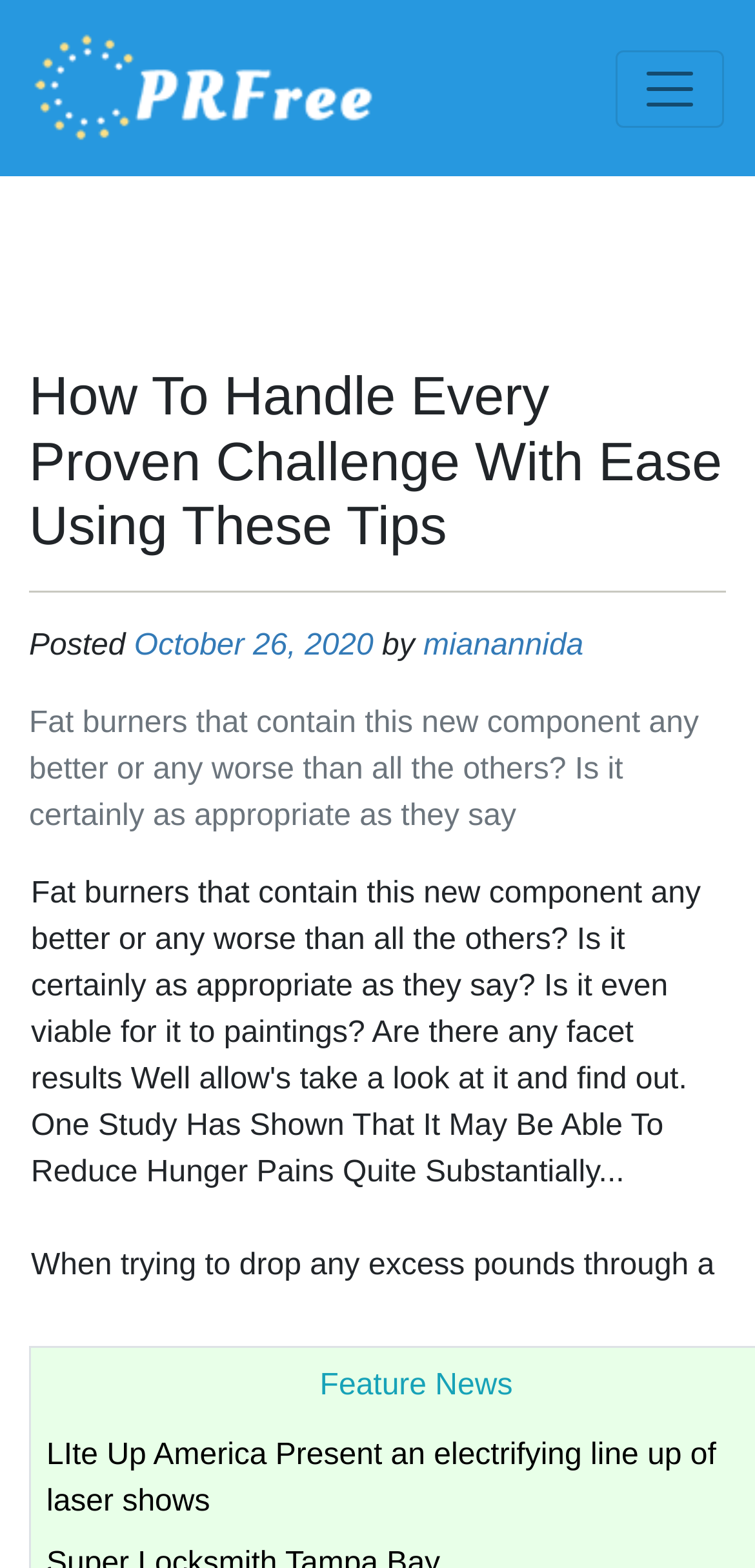How many sections are there in the article? Based on the image, give a response in one word or a short phrase.

2